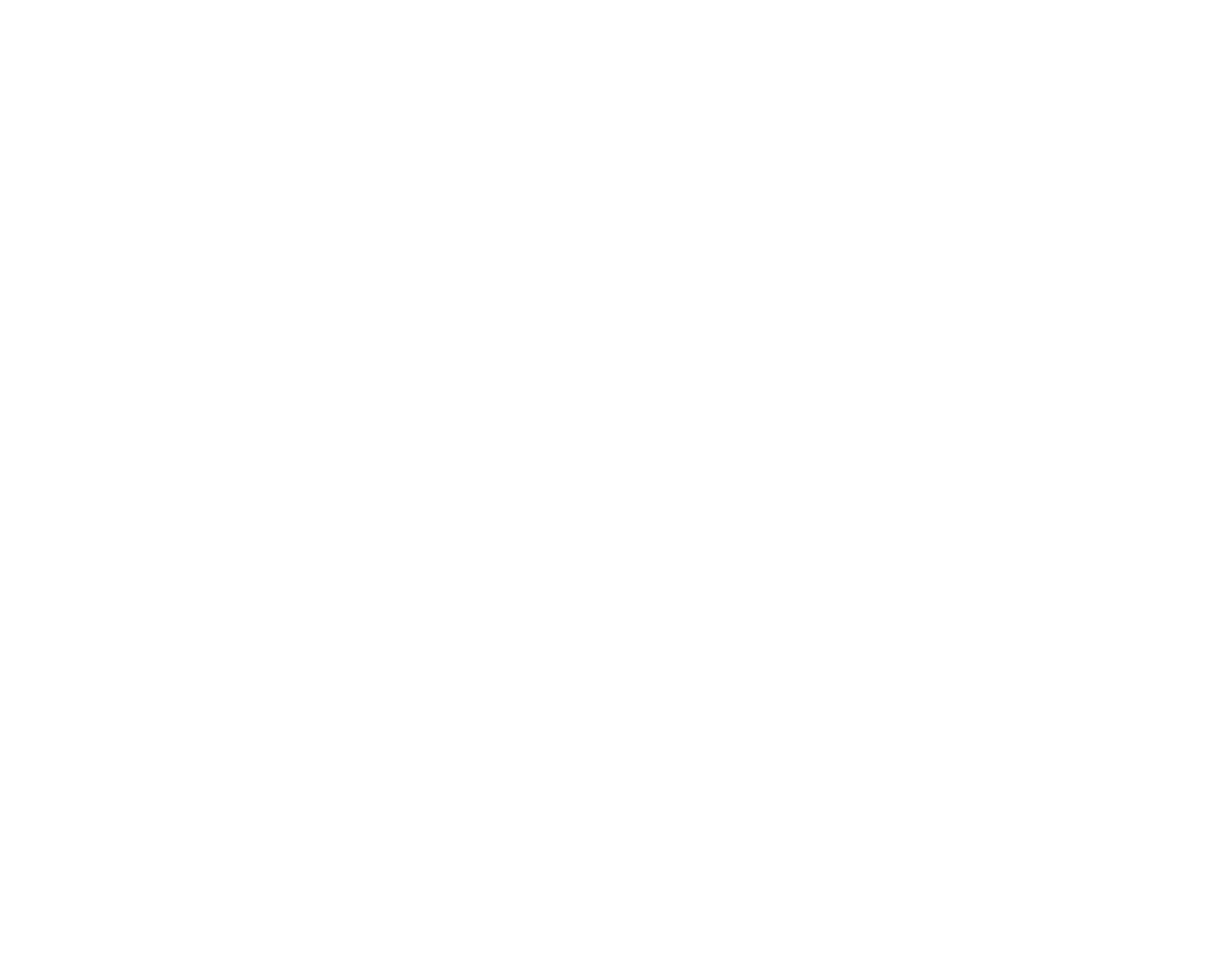Specify the bounding box coordinates (top-left x, top-left y, bottom-right x, bottom-right y) of the UI element in the screenshot that matches this description: alt="CVF Web logo wide"

[0.016, 0.151, 0.188, 0.17]